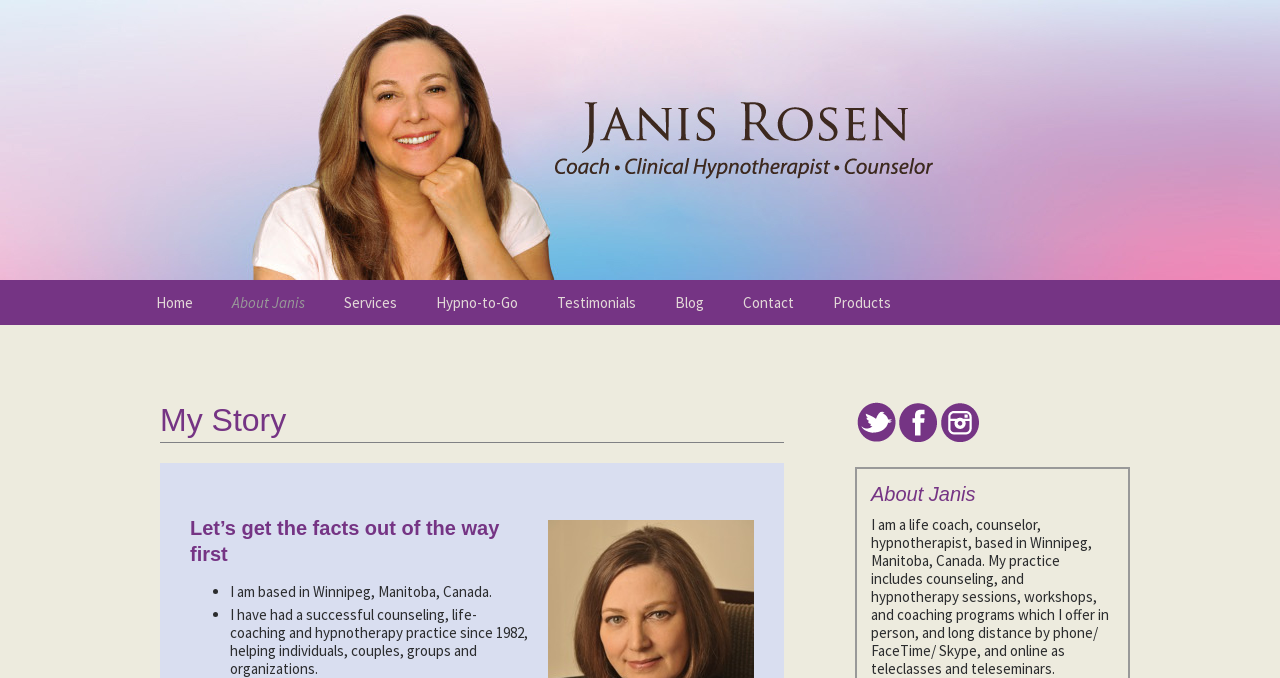Locate the bounding box coordinates of the element to click to perform the following action: 'View the 'About Janis' section'. The coordinates should be given as four float values between 0 and 1, in the form of [left, top, right, bottom].

[0.68, 0.712, 0.87, 0.746]